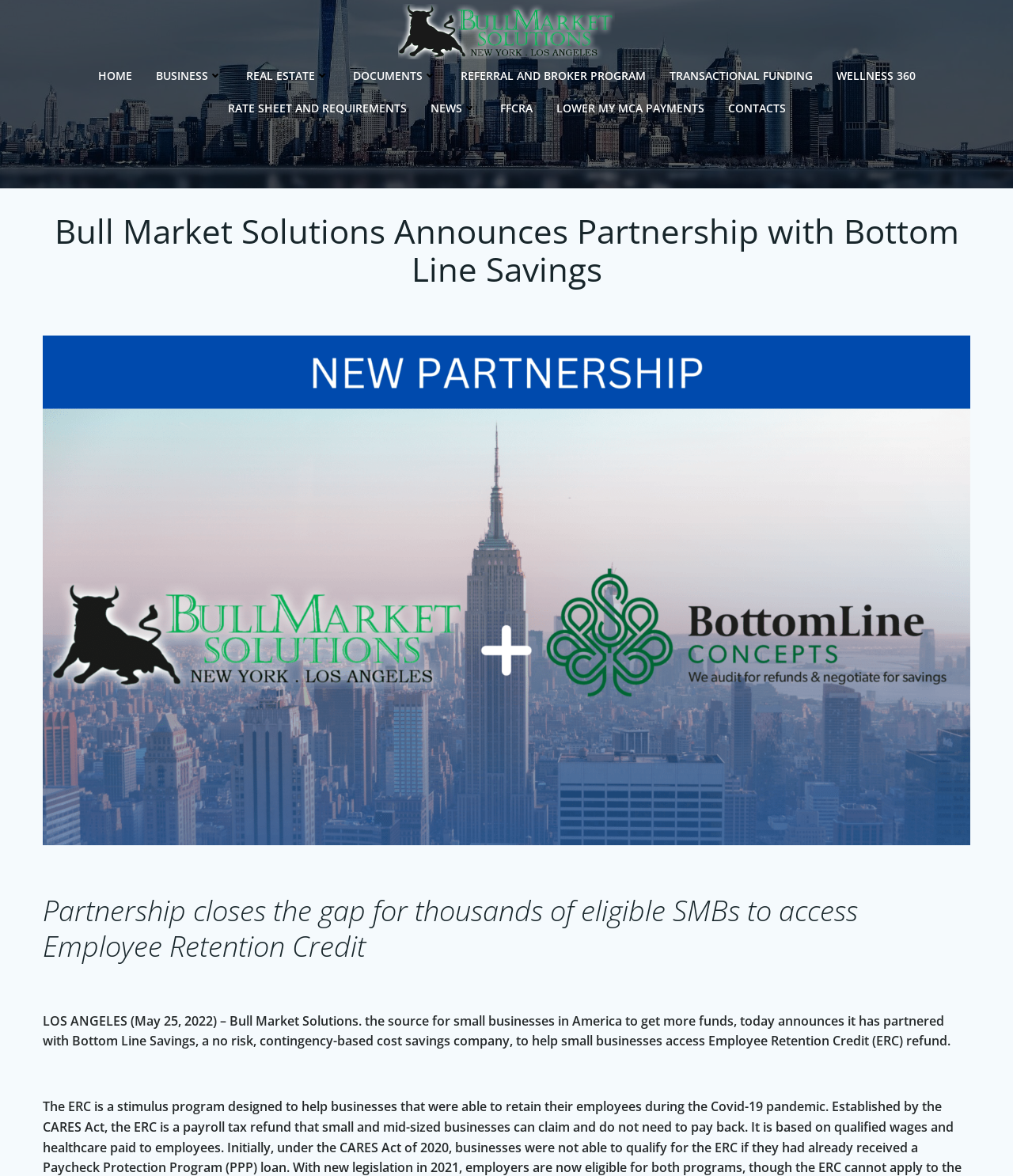Identify the bounding box coordinates of the section to be clicked to complete the task described by the following instruction: "go to home page". The coordinates should be four float numbers between 0 and 1, formatted as [left, top, right, bottom].

[0.096, 0.057, 0.13, 0.071]